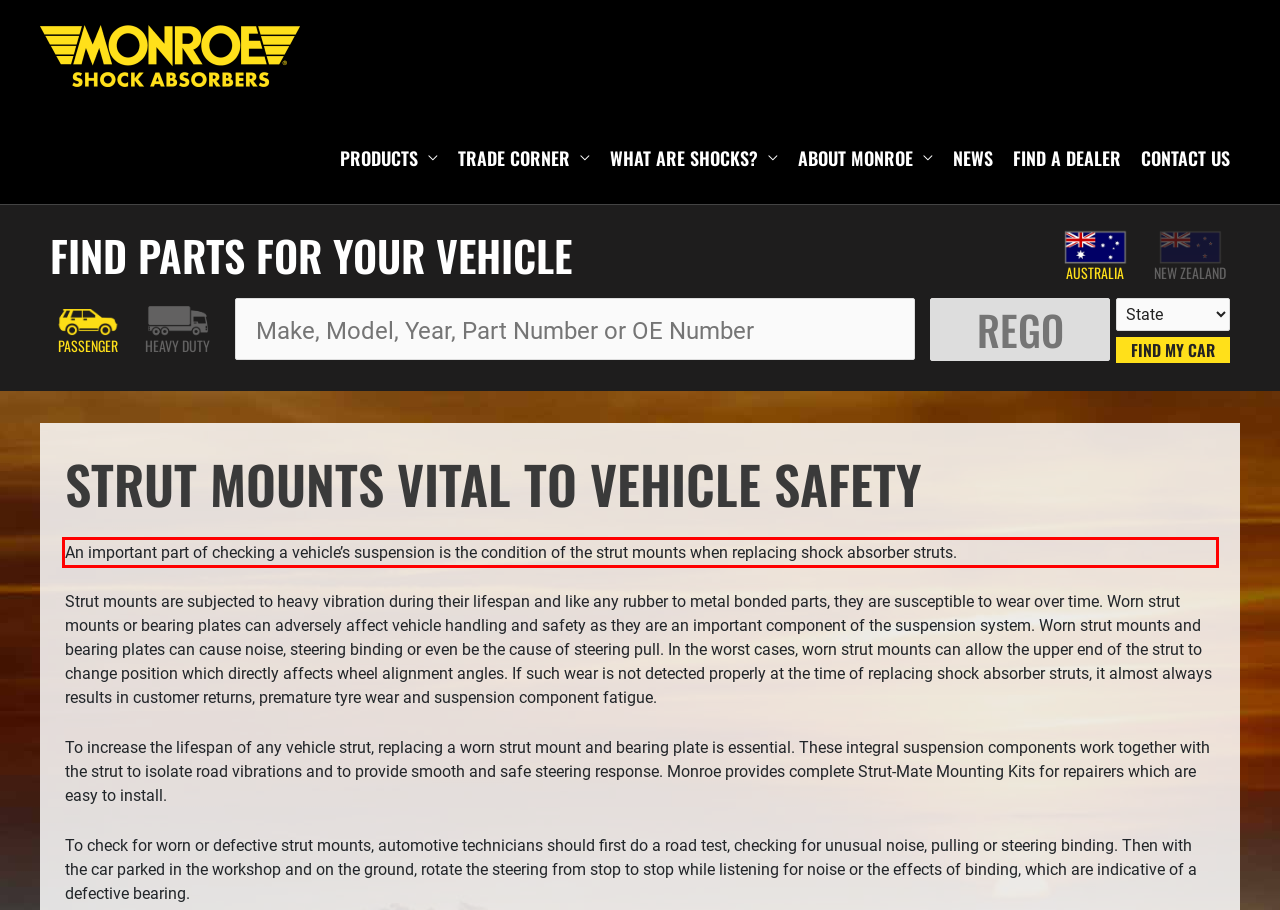With the given screenshot of a webpage, locate the red rectangle bounding box and extract the text content using OCR.

An important part of checking a vehicle’s suspension is the condition of the strut mounts when replacing shock absorber struts.